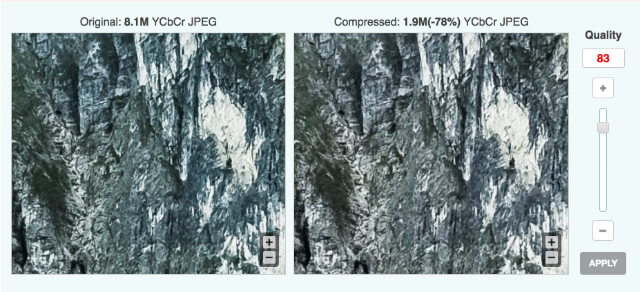Could you please study the image and provide a detailed answer to the question:
What is the percentage of file size reduction in the compressed image?

The percentage of file size reduction can be found on the right side of the image, marked as 'Compressed: 1.9M (78%) YCbCr JPEG', which demonstrates a significant reduction in file size while retaining substantial visual fidelity.